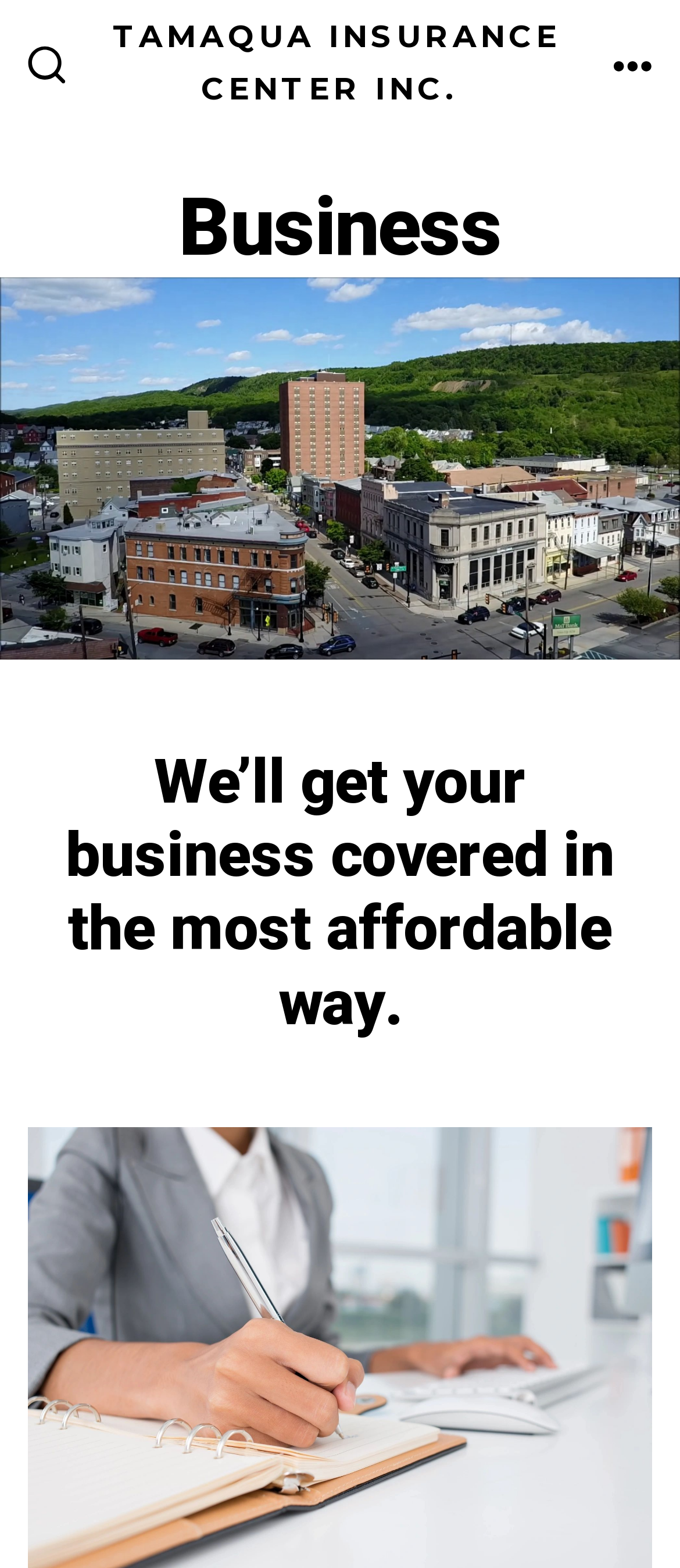Describe the webpage meticulously, covering all significant aspects.

The webpage is about Tamaqua Insurance Center Inc., a business that provides insurance services. At the top left corner, there is a search toggle button with a small image beside it. Next to the search toggle button, there is a link to the company's name, "TAMAQUA INSURANCE CENTER INC.". On the top right corner, there is a menu button with an image beside it.

Below the top navigation bar, there is a header section that spans the entire width of the page. The header section contains a heading that reads "Business" and a figure, which is likely a logo or an image related to the business.

Below the header section, there is a prominent heading that summarizes the company's mission, stating "We’ll get your business covered in the most affordable way." This heading is centered on the page and takes up a significant amount of vertical space.